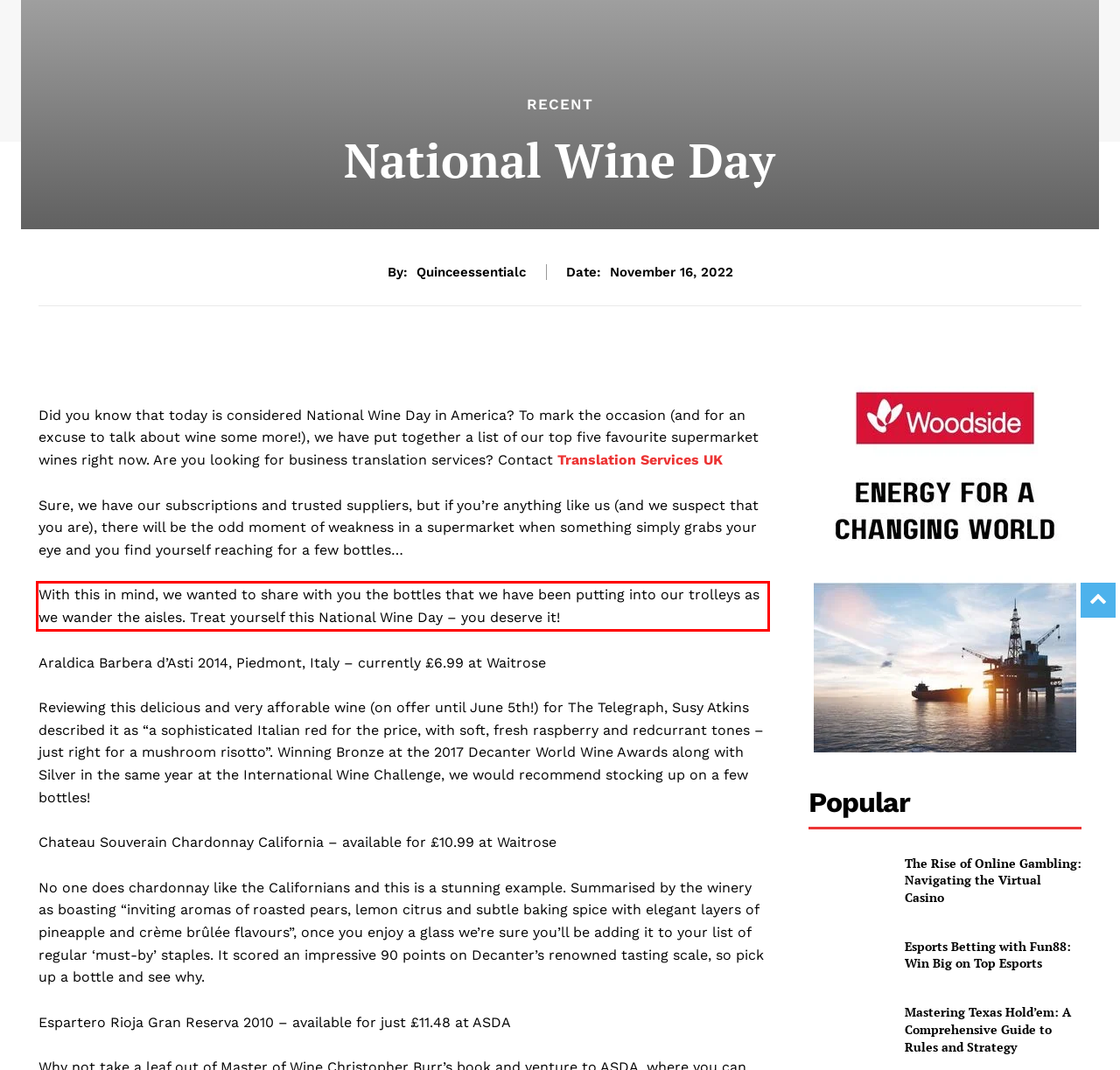You have a screenshot of a webpage with a UI element highlighted by a red bounding box. Use OCR to obtain the text within this highlighted area.

With this in mind, we wanted to share with you the bottles that we have been putting into our trolleys as we wander the aisles. Treat yourself this National Wine Day – you deserve it!